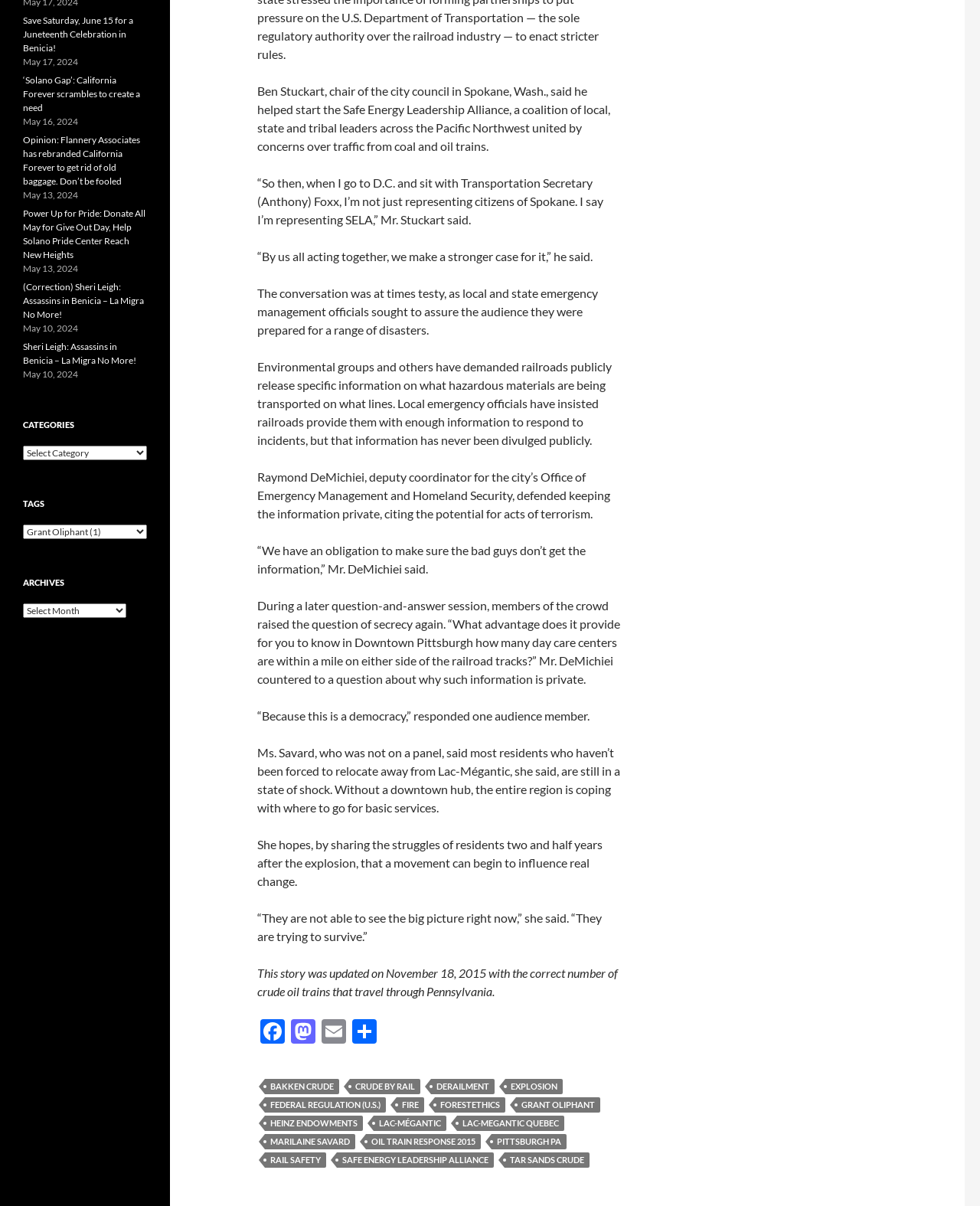Identify the bounding box coordinates of the clickable region necessary to fulfill the following instruction: "Click on the 'Facebook' link". The bounding box coordinates should be four float numbers between 0 and 1, i.e., [left, top, right, bottom].

[0.262, 0.845, 0.294, 0.868]